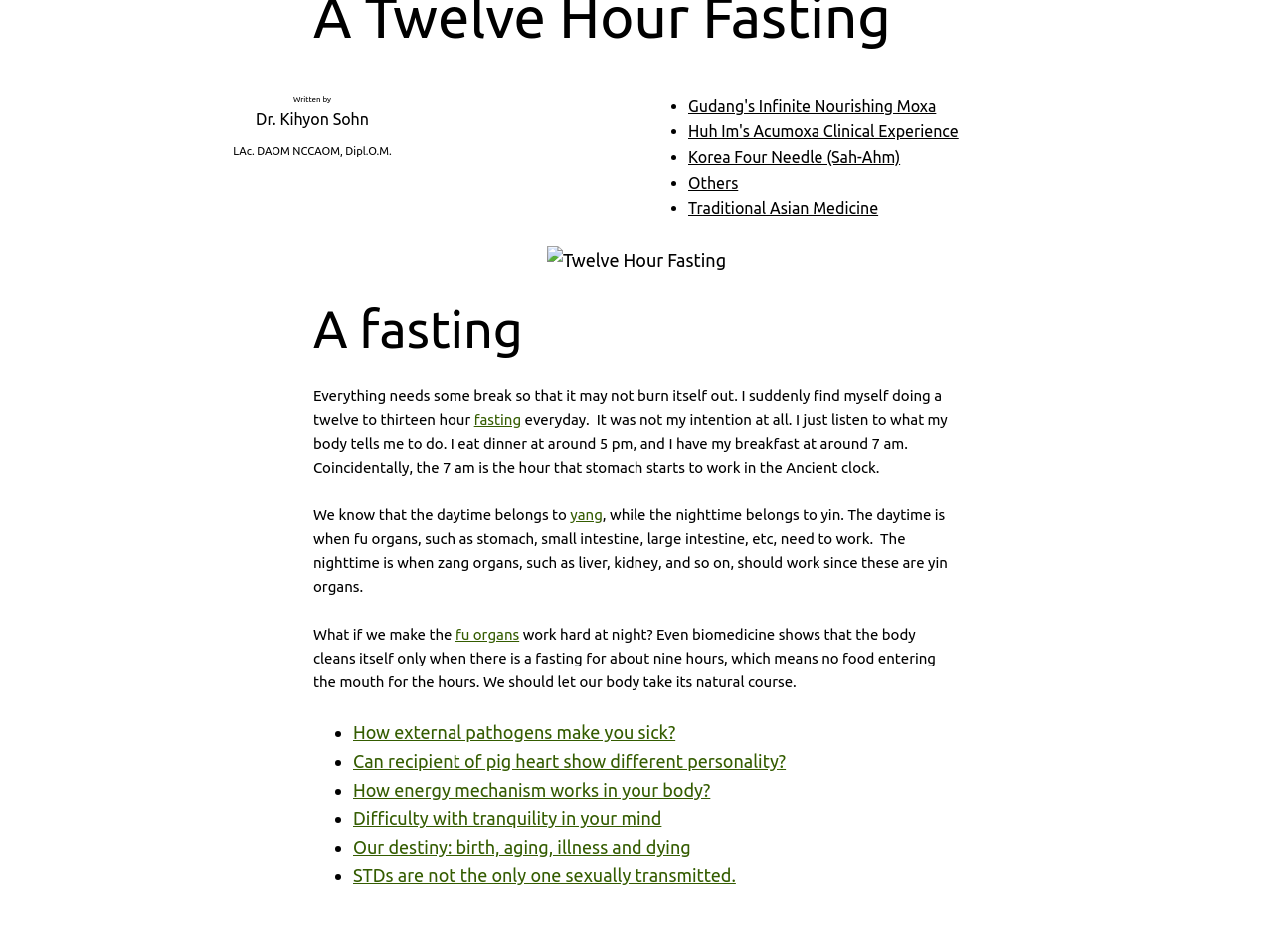For the element described, predict the bounding box coordinates as (top-left x, top-left y, bottom-right x, bottom-right y). All values should be between 0 and 1. Element description: fasting

[0.372, 0.431, 0.409, 0.449]